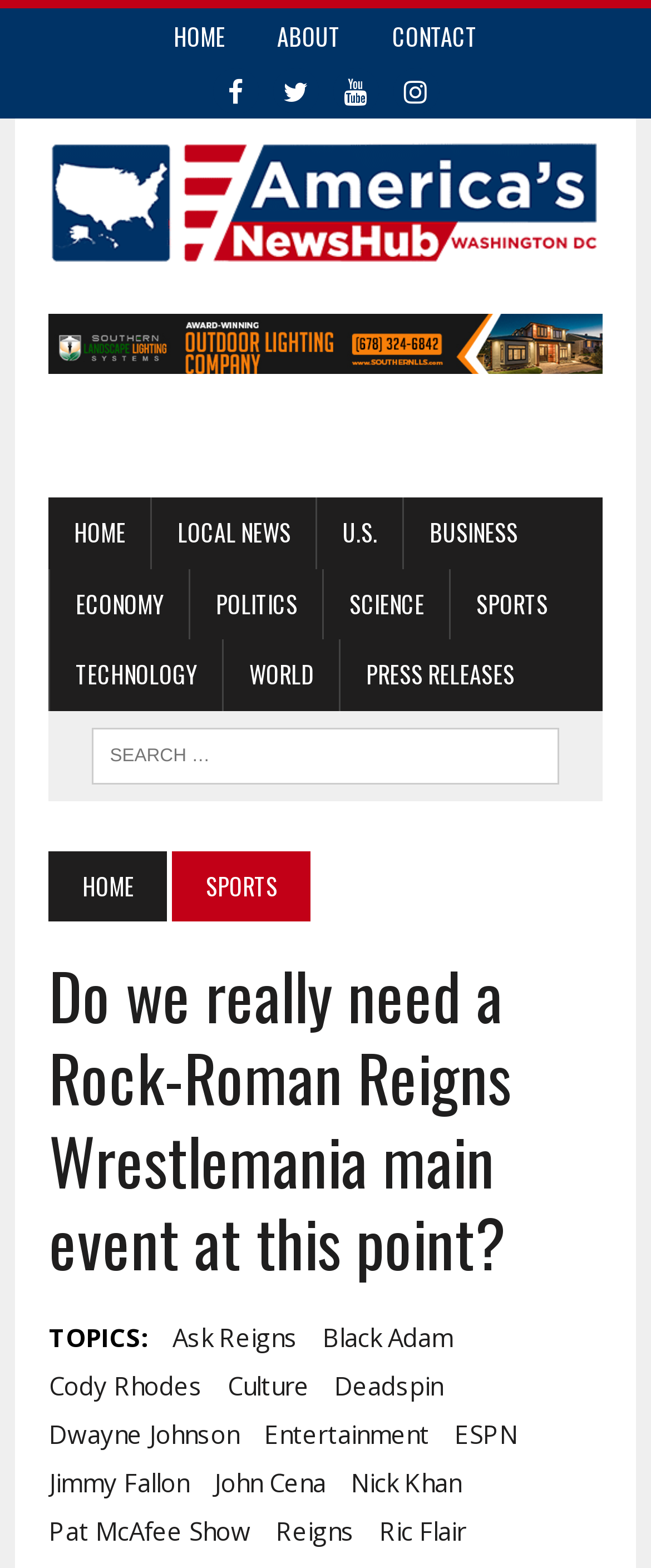Determine the bounding box coordinates of the clickable region to carry out the instruction: "Click on the HOME link".

[0.228, 0.005, 0.385, 0.042]